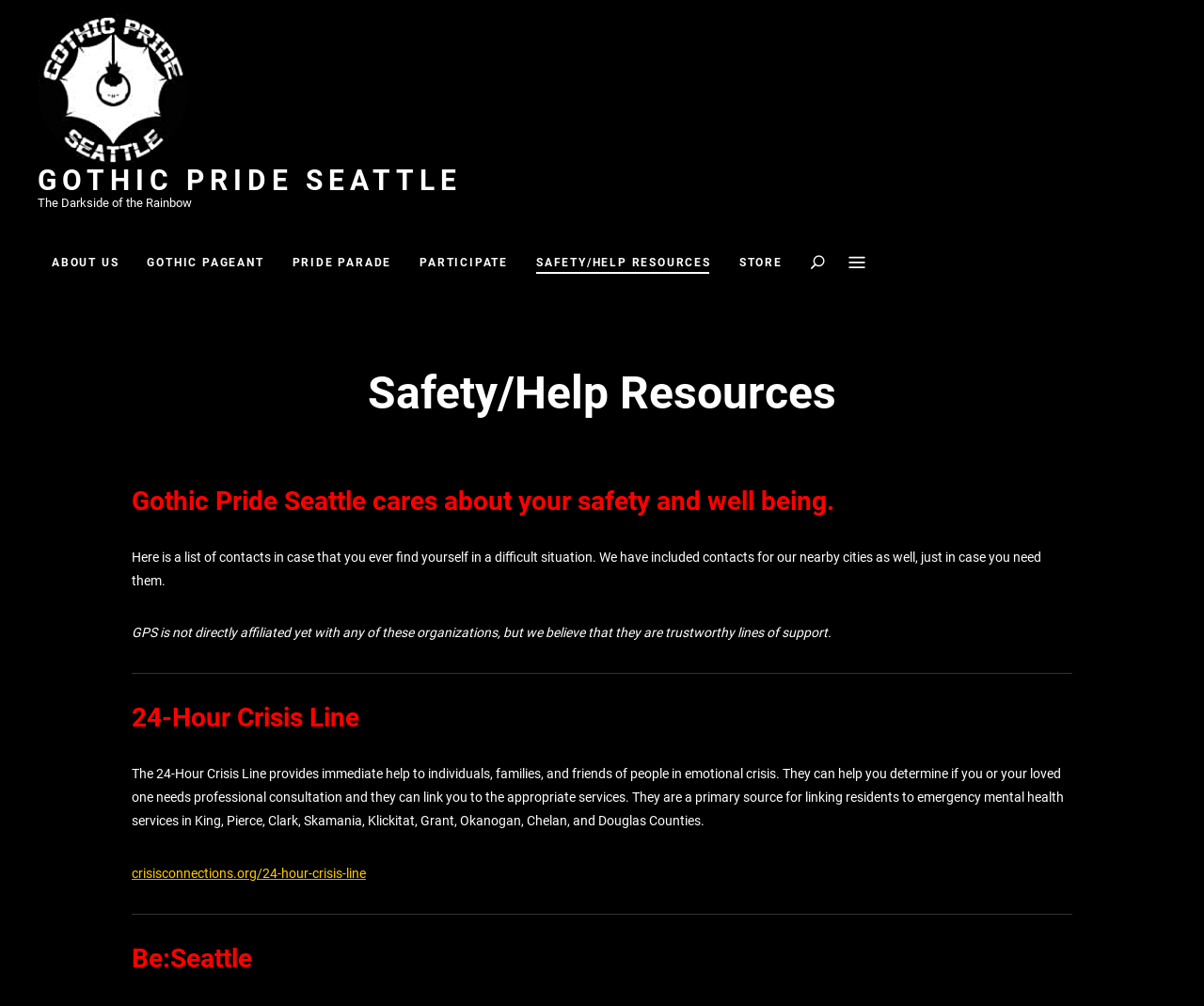How many links are there in the navigation menu? Based on the image, give a response in one word or a short phrase.

7